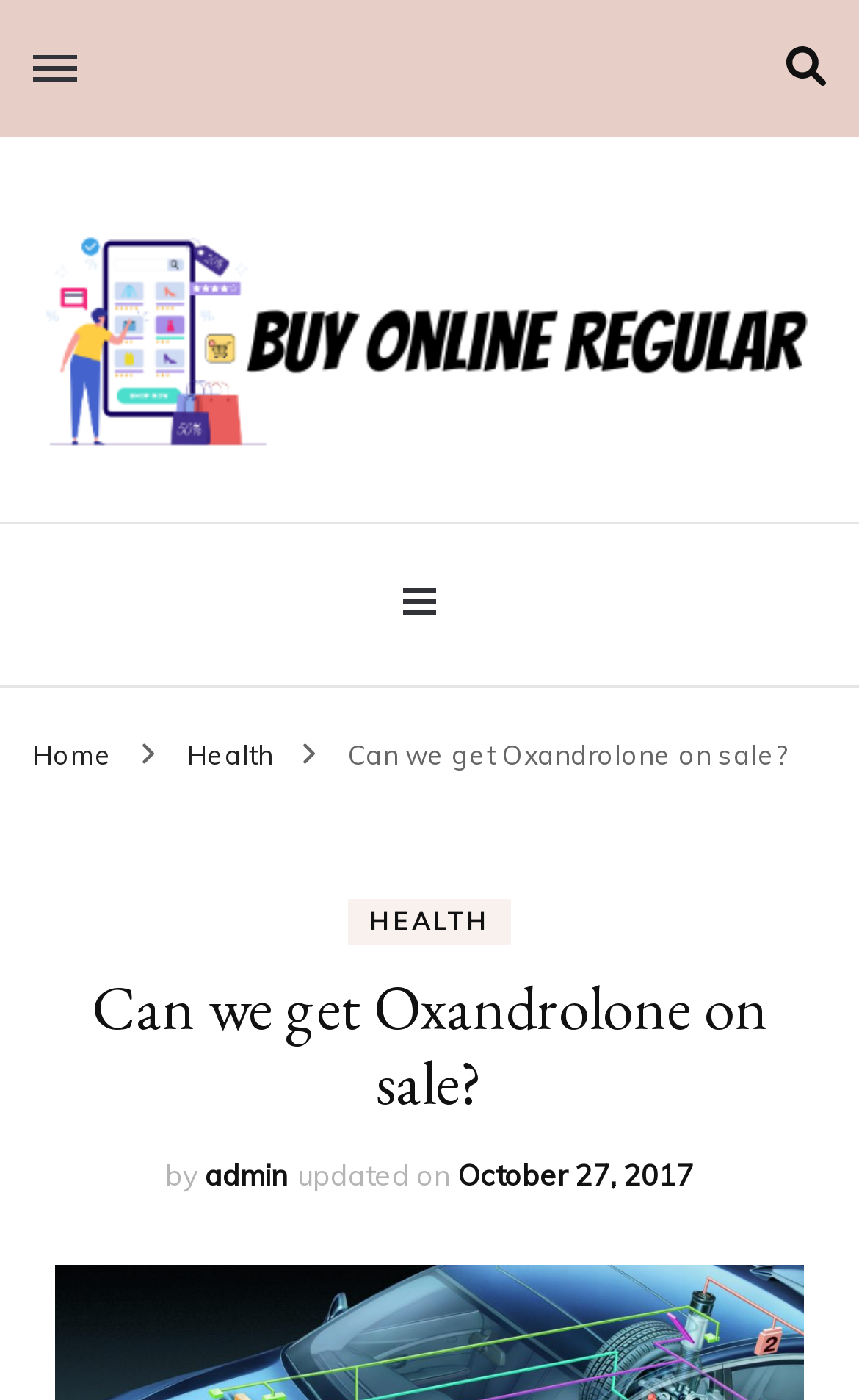Based on the element description: "aria-label="search toggle"", identify the UI element and provide its bounding box coordinates. Use four float numbers between 0 and 1, [left, top, right, bottom].

[0.915, 0.033, 0.962, 0.063]